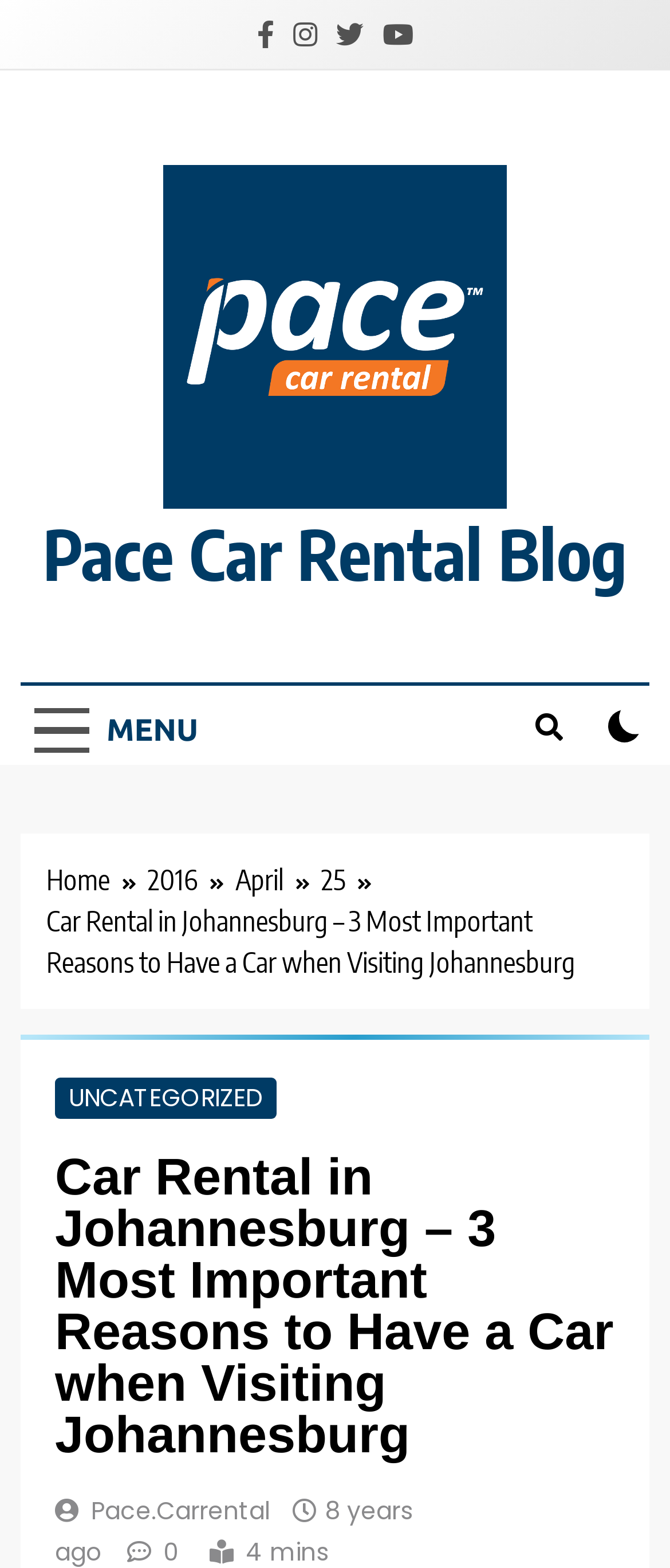Provide an in-depth description of the elements and layout of the webpage.

The webpage is about car rental in Johannesburg, specifically highlighting the importance of having a car when visiting the city. At the top left corner, there are four social media links represented by icons. Below these icons, there is a logo of "Pace Car Rental Blog" with an accompanying image. To the right of the logo, there is a link to the blog. 

On the top right side, there is a "MENU" button and a search button represented by a magnifying glass icon. Next to these buttons, there is an unchecked checkbox. 

Below the top section, there is a navigation bar with breadcrumbs, showing the path "Home > 2016 > April > 25". 

The main content of the webpage is a blog post titled "Car Rental in Johannesburg – 3 Most Important Reasons to Have a Car when Visiting Johannesburg". The title is also a heading. Below the title, there is a link to the category "UNCATEGORIZED". At the bottom of the page, there is a link to "Pace.Carrental".